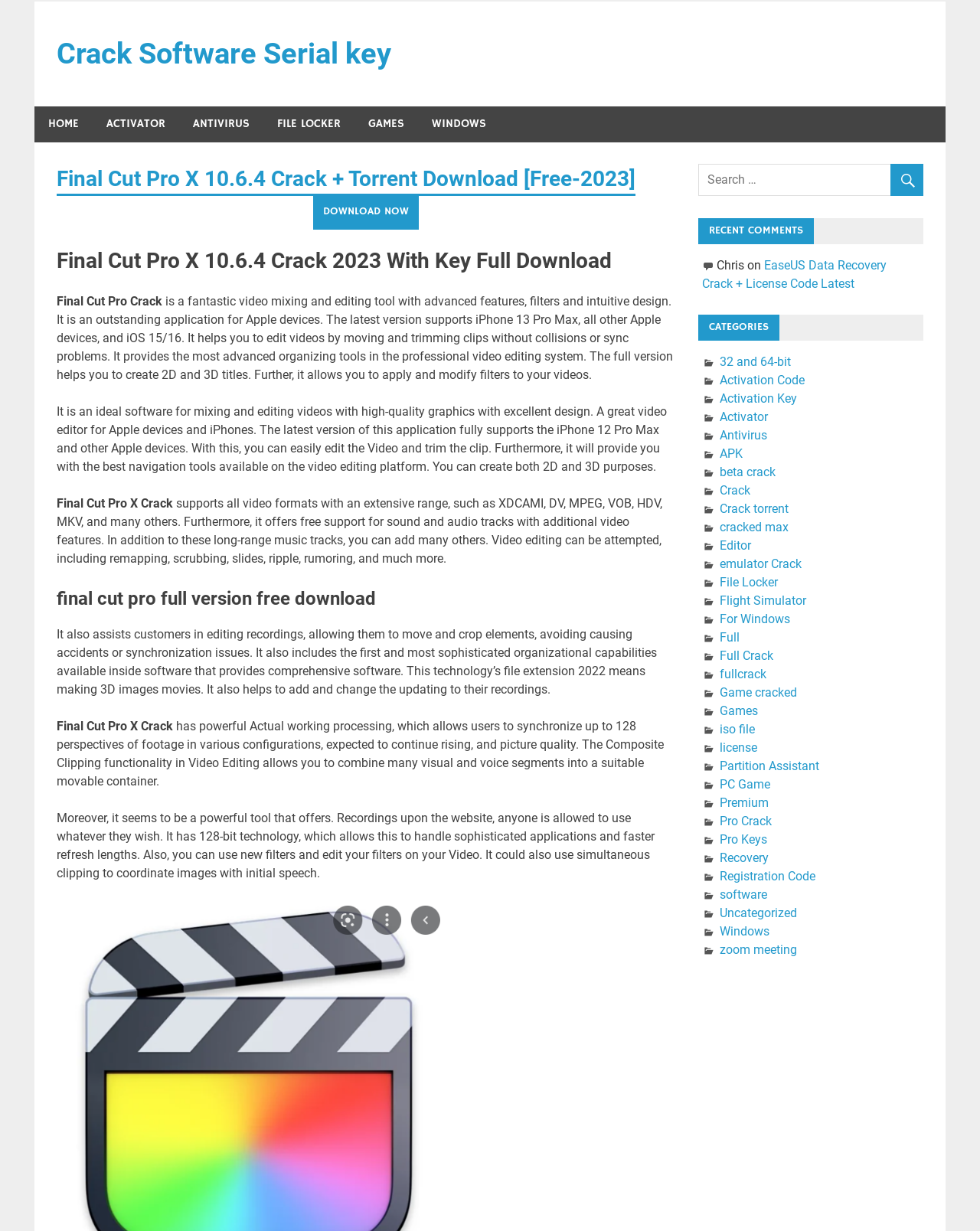Locate the bounding box of the UI element described by: "Influenza" in the given webpage screenshot.

None